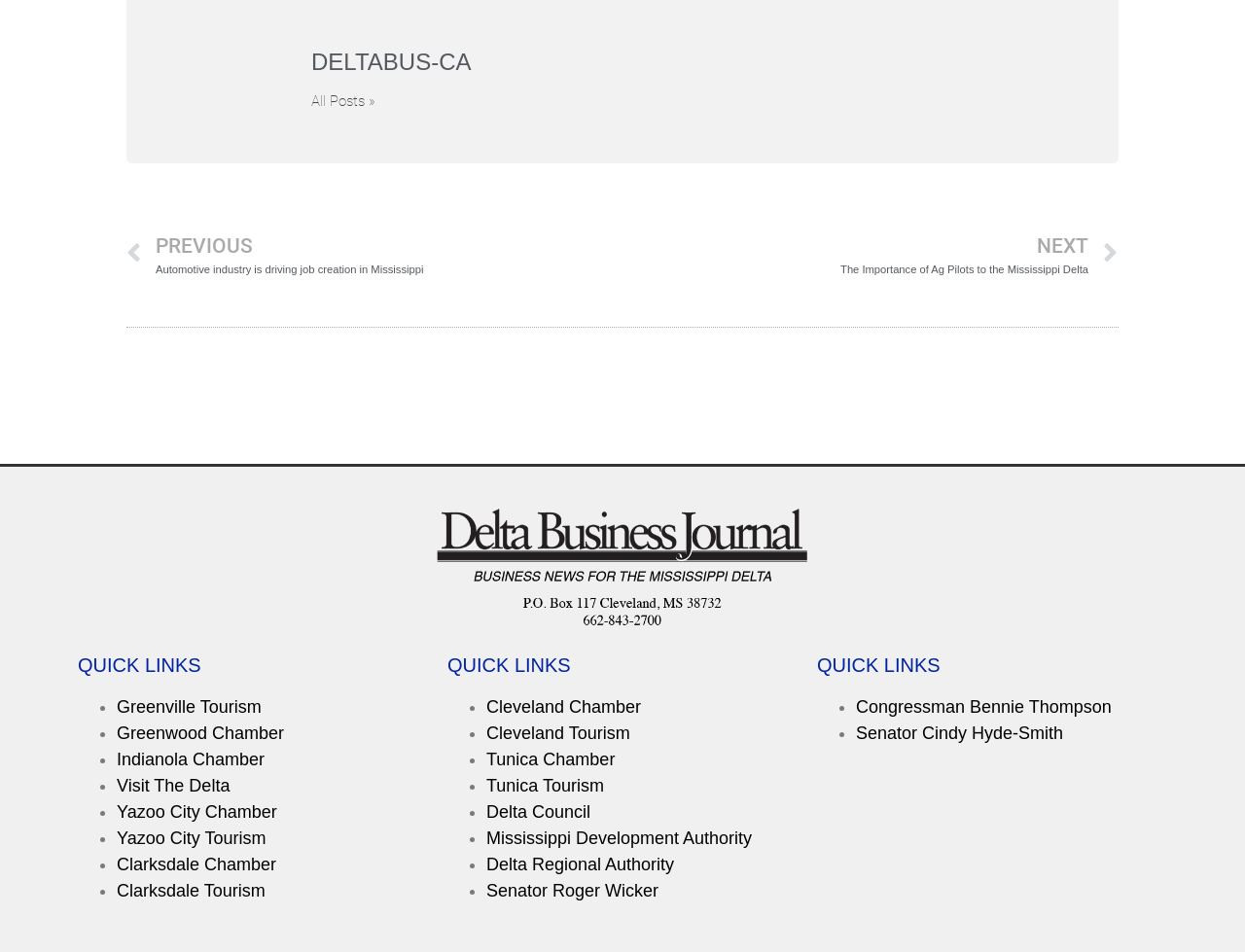Please answer the following question as detailed as possible based on the image: 
What is the name of the tourism website mentioned last?

I looked at the links under the second 'QUICK LINKS' heading and found that the last link is 'Clarksdale Tourism'.